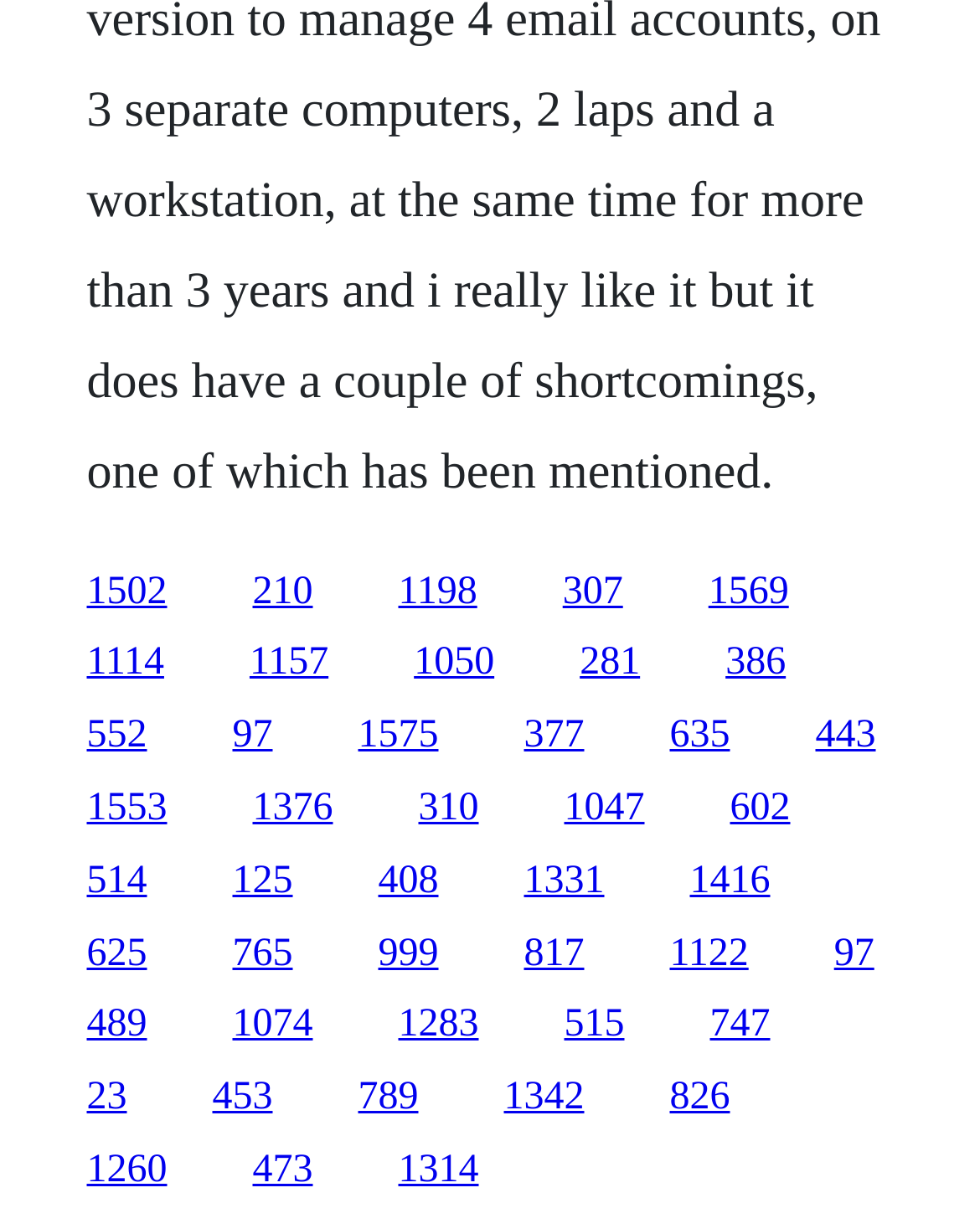Based on the image, please respond to the question with as much detail as possible:
What is the vertical position of the link '1502'?

By comparing the y1 and y2 coordinates of the link '1502' with other links, I found that it has a smaller y1 value, indicating that it is positioned above other links.